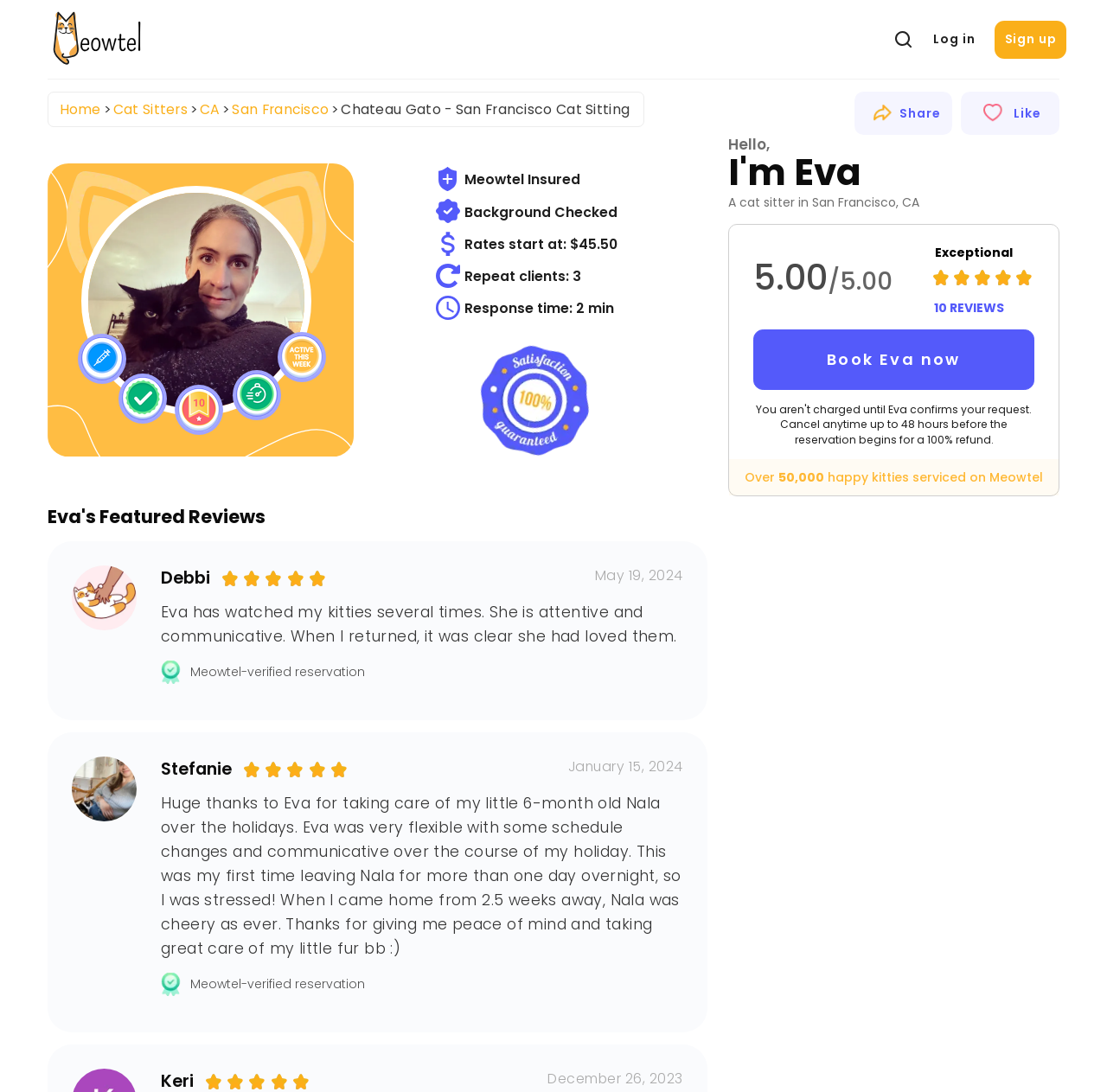Predict the bounding box coordinates of the area that should be clicked to accomplish the following instruction: "Click the '10 REVIEWS' link". The bounding box coordinates should consist of four float numbers between 0 and 1, i.e., [left, top, right, bottom].

[0.844, 0.274, 0.907, 0.29]